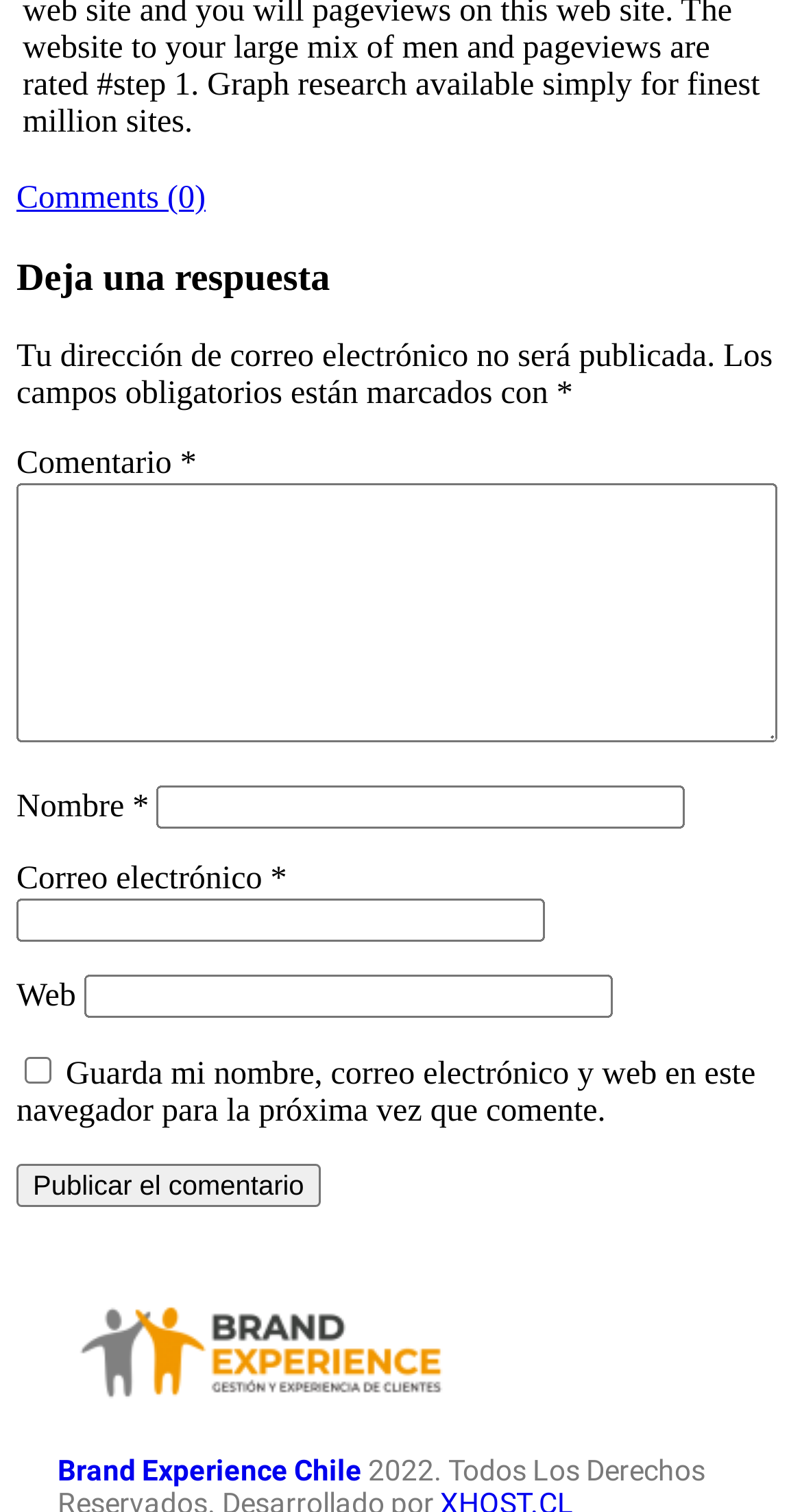Given the following UI element description: "parent_node: Nombre * name="author"", find the bounding box coordinates in the webpage screenshot.

[0.196, 0.52, 0.855, 0.549]